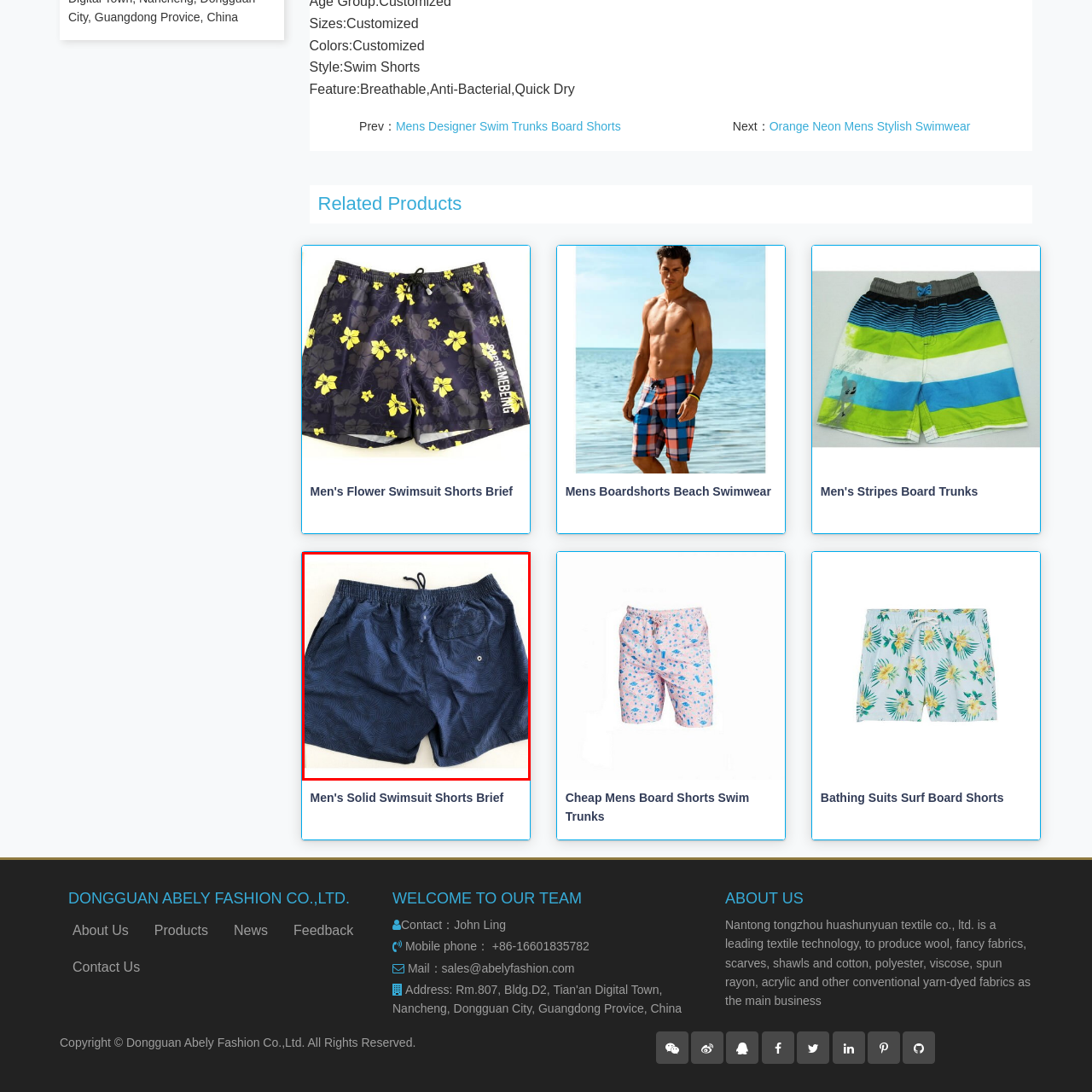Review the part of the image encased in the red box and give an elaborate answer to the question posed: What type of closure is used for the back pocket?

According to the caption, the back pocket is designed with a button closure, which implies that the pocket can be securely closed and opened using a button.